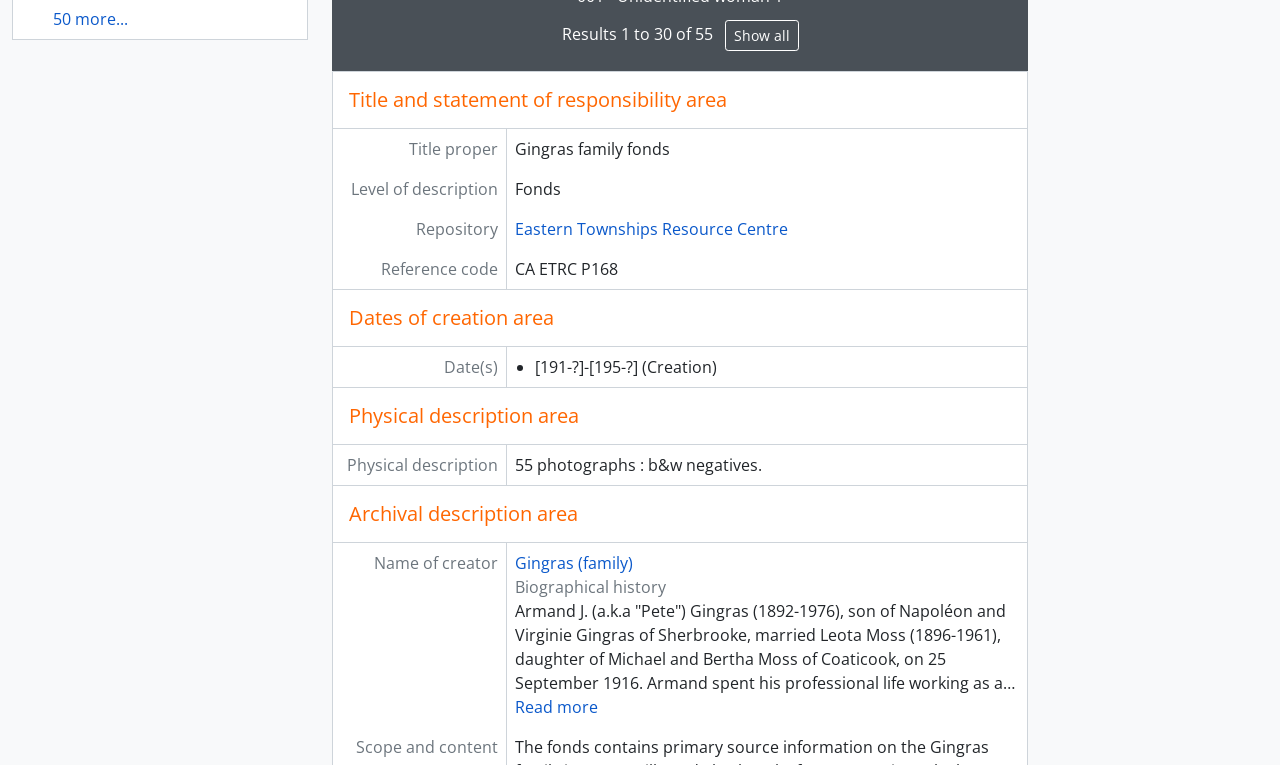Given the description Eastern Townships Resource Centre, predict the bounding box coordinates of the UI element. Ensure the coordinates are in the format (top-left x, top-left y, bottom-right x, bottom-right y) and all values are between 0 and 1.

[0.402, 0.285, 0.615, 0.314]